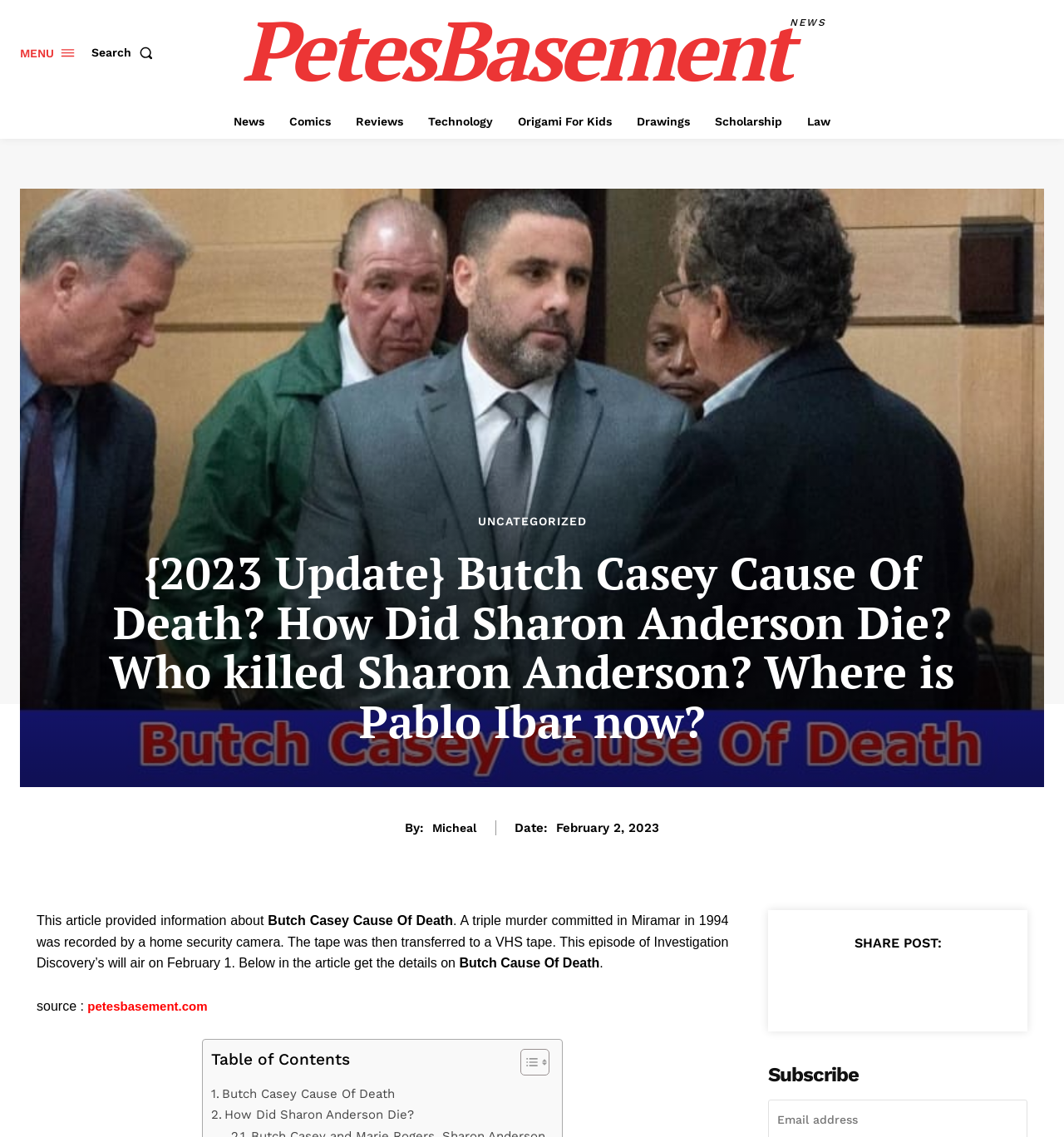Specify the bounding box coordinates of the region I need to click to perform the following instruction: "Click the 'MENU' link". The coordinates must be four float numbers in the range of 0 to 1, i.e., [left, top, right, bottom].

[0.019, 0.03, 0.07, 0.062]